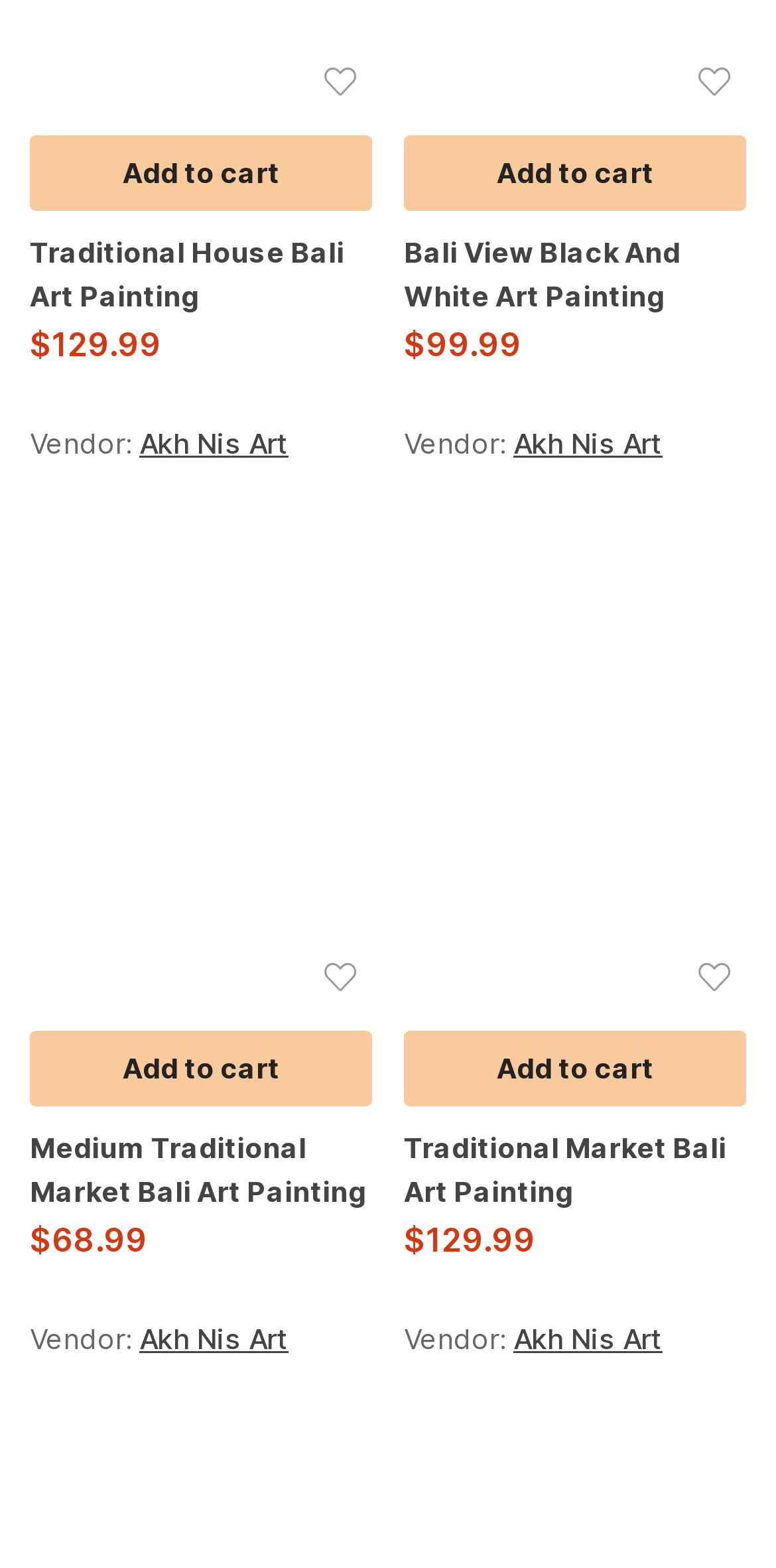How many products are displayed on this page?
Answer briefly with a single word or phrase based on the image.

4